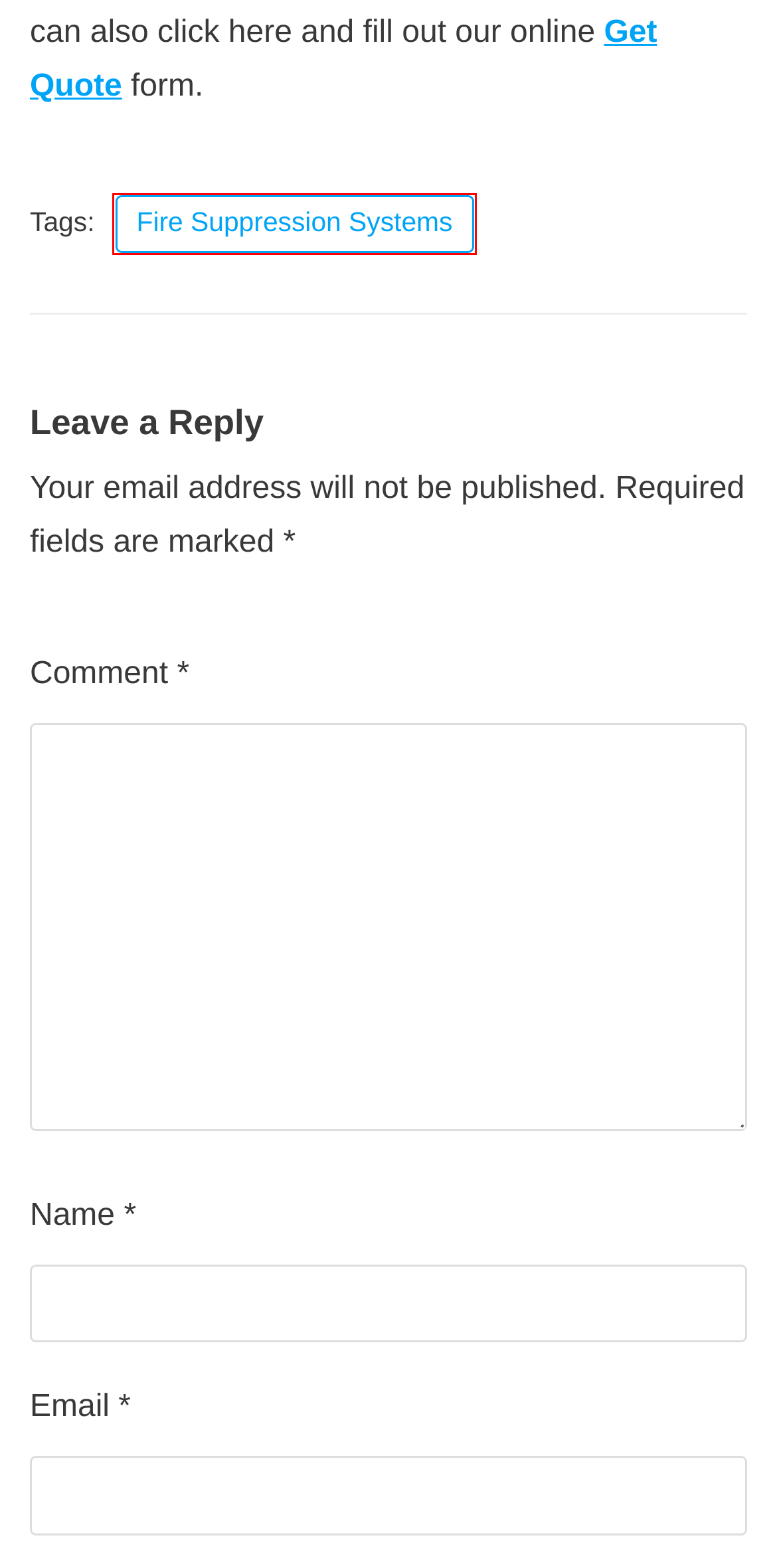You are given a screenshot of a webpage with a red rectangle bounding box around an element. Choose the best webpage description that matches the page after clicking the element in the bounding box. Here are the candidates:
A. BACKFLOW TESTING – Brazas Fire
B. Fire Extinguishers – Brazas Fire
C. Hood Cleaning – Brazas Fire
D. Blog – Brazas Fire
E. Get Quote – Brazas Fire
F. Fire Suppression Systems – Brazas Fire
G. Brazas Fire – New Mexico's Premier Fire Safety Experts
H. Paint Booth Fire Suppression Systems – Brazas Fire

F